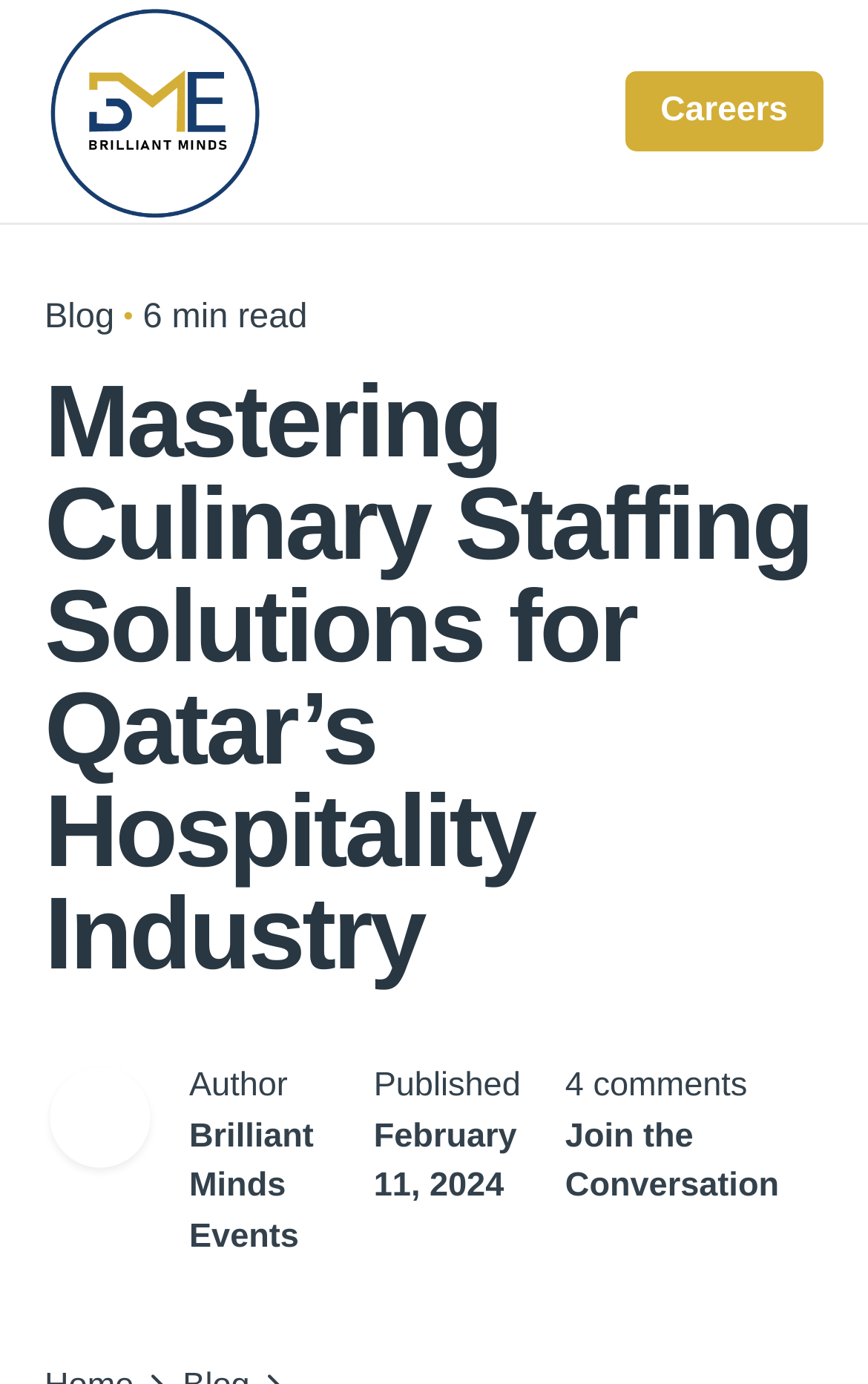Create a full and detailed caption for the entire webpage.

The webpage is about BM Events, a company that provides expert culinary staffing solutions to Qatar's hospitality industry. At the top left of the page, there is a logo of BM EVENTS QATAR, which is also a clickable link. To the right of the logo, there are two more links: "Careers" and "Blog". 

Below the logo, there is a heading that reads "Mastering Culinary Staffing Solutions for Qatar’s Hospitality Industry". Underneath the heading, there is a brief description of an article, which takes about 6 minutes to read. 

On the lower half of the page, there is an image of Brilliant Minds Events. Below the image, there are details about the article, including the author, publication date, and the number of comments. The publication date is February 11, 2024. There is also a link to "Join the Conversation" next to the comment count.